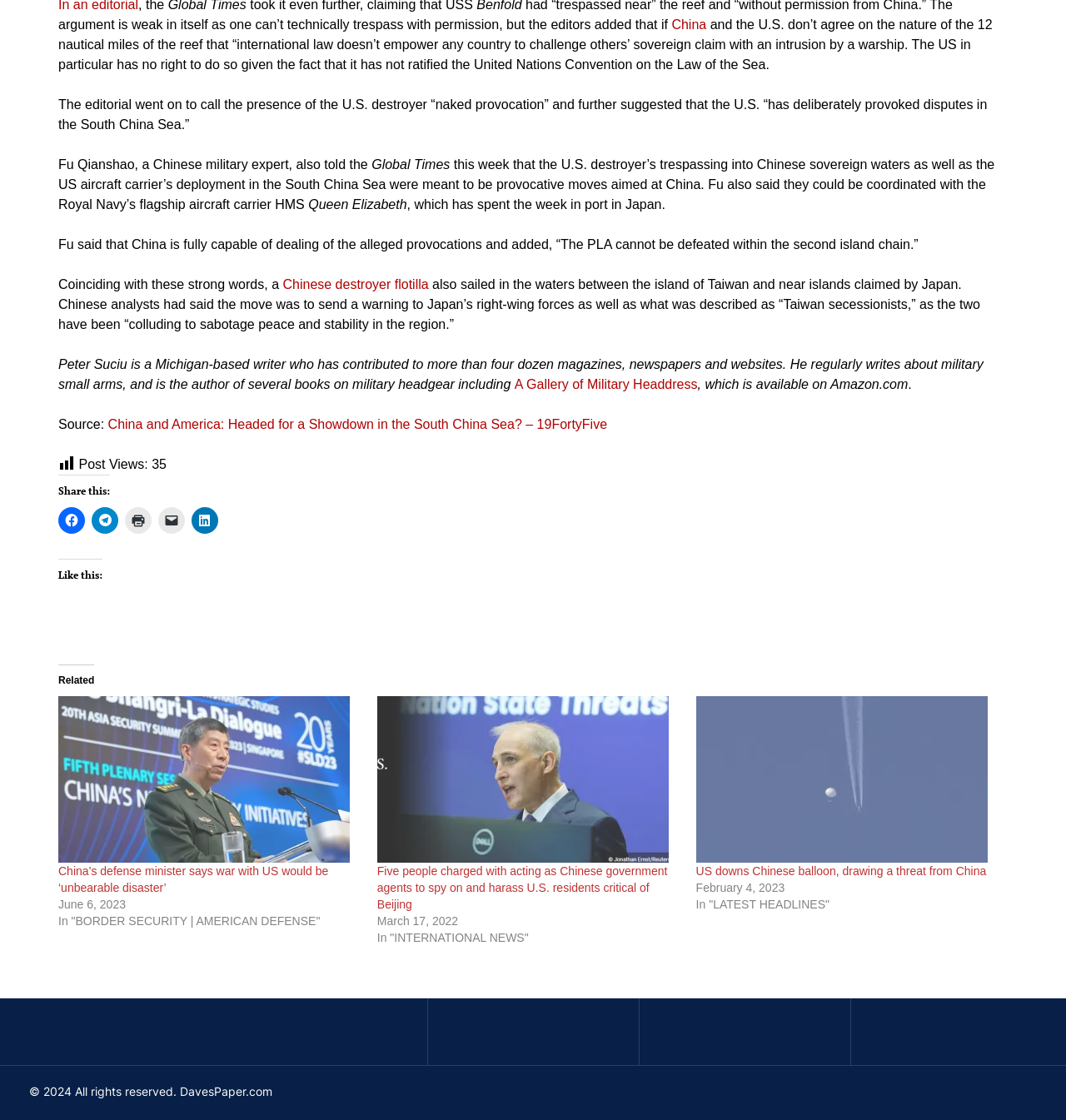Answer the question with a brief word or phrase:
What is the topic of the article?

South China Sea